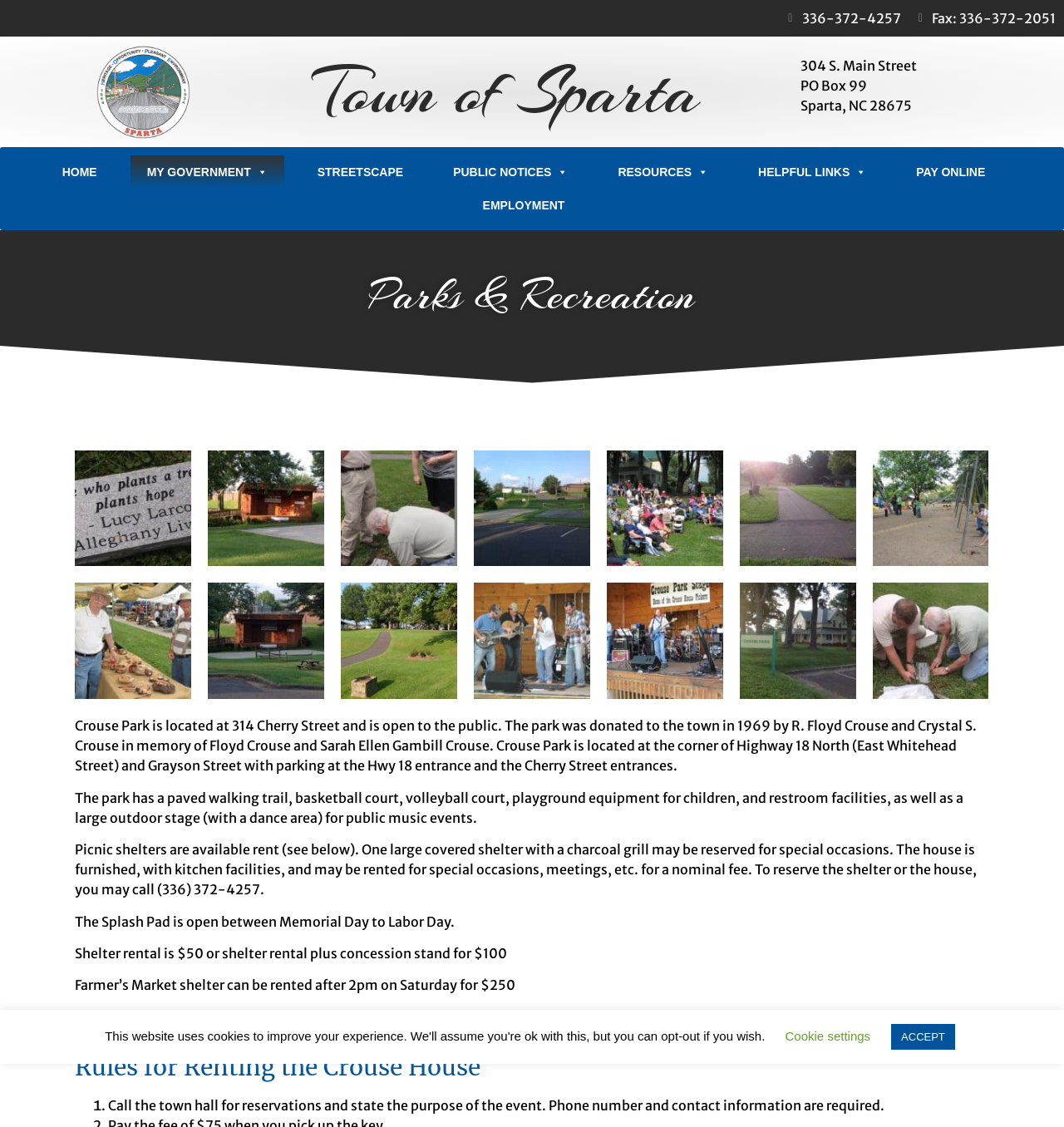Please extract the title of the webpage.

Parks & Recreation